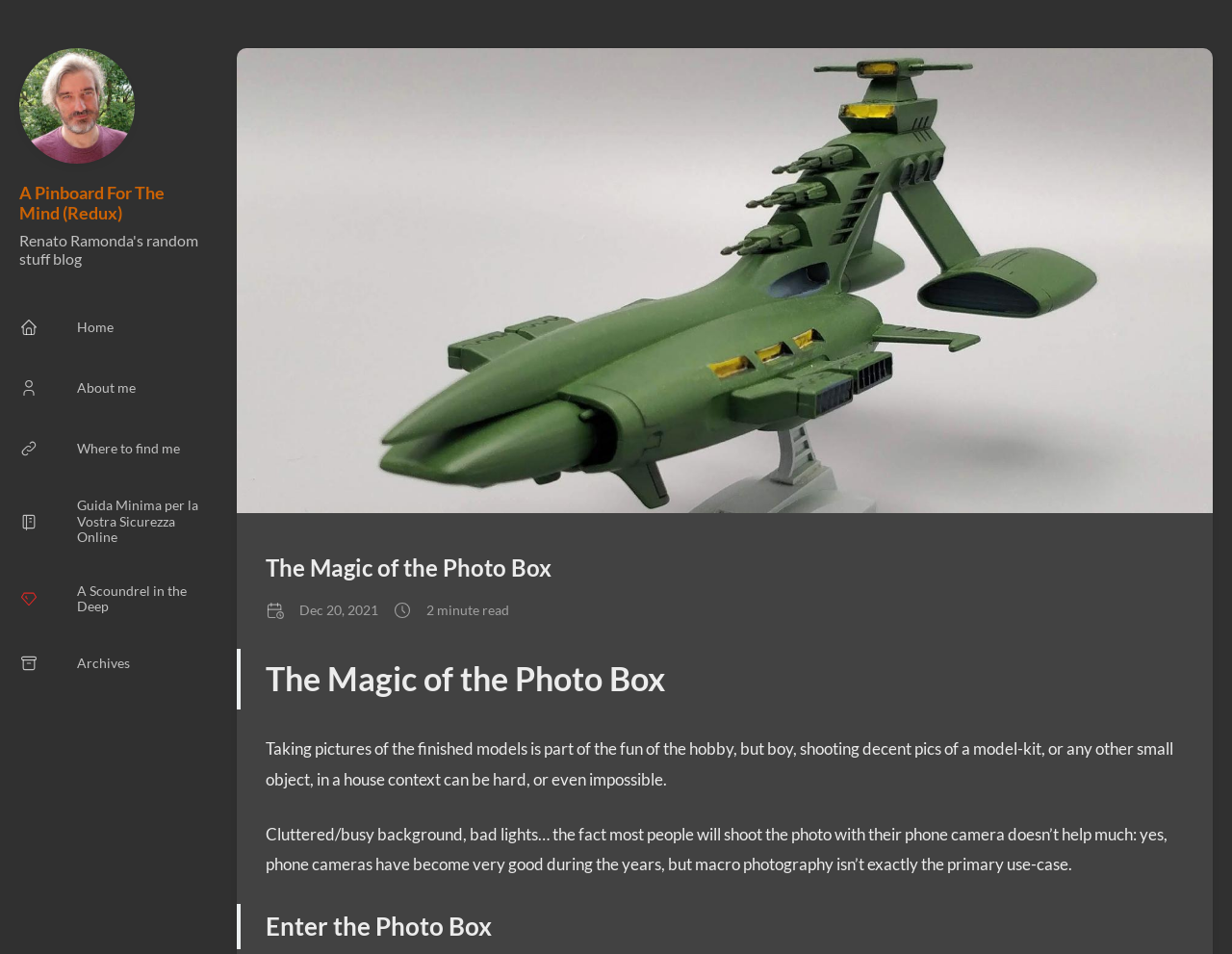Given the description "About me", provide the bounding box coordinates of the corresponding UI element.

[0.016, 0.395, 0.11, 0.418]